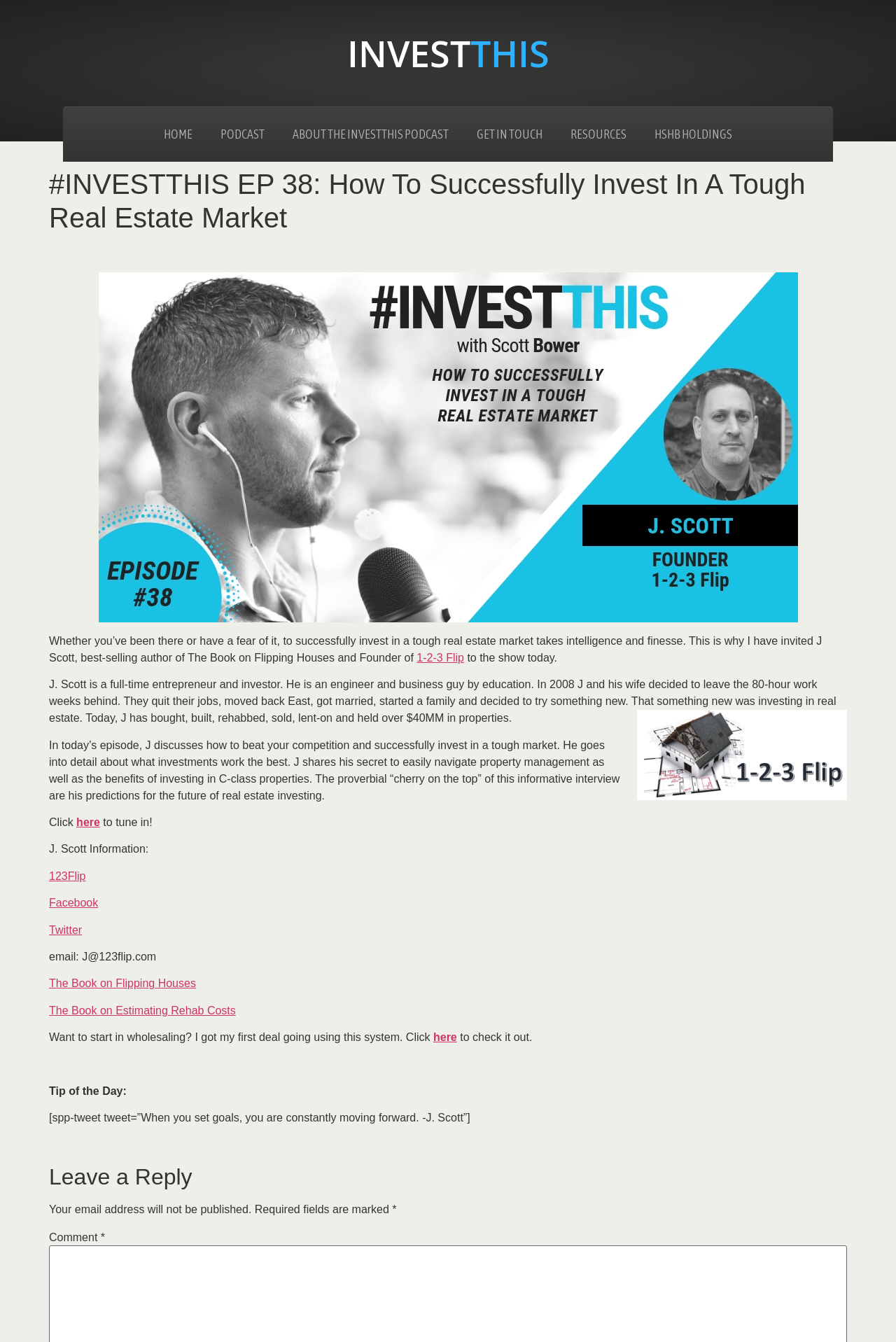Identify the bounding box of the HTML element described here: "ABOUT THE INVESTTHIS PODCAST". Provide the coordinates as four float numbers between 0 and 1: [left, top, right, bottom].

[0.319, 0.085, 0.509, 0.115]